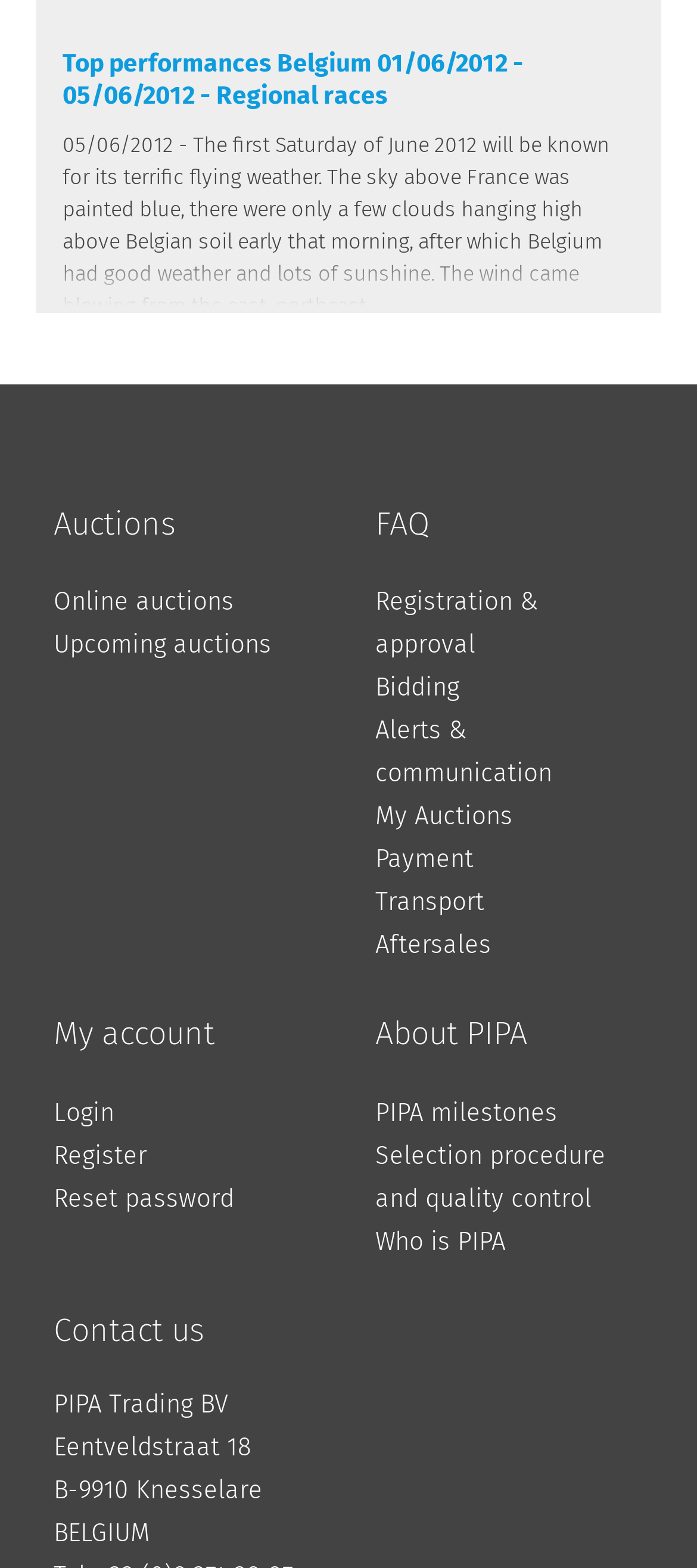Extract the bounding box for the UI element that matches this description: "Transport".

[0.538, 0.566, 0.695, 0.585]